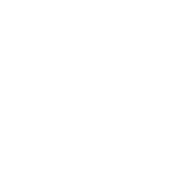What is the purpose of the smiley face?
Offer a detailed and full explanation in response to the question.

According to the caption, the smiley face is 'often utilized to convey lightheartedness or humor in digital communication', suggesting that its primary purpose is to convey a playful or humorous tone in online interactions.